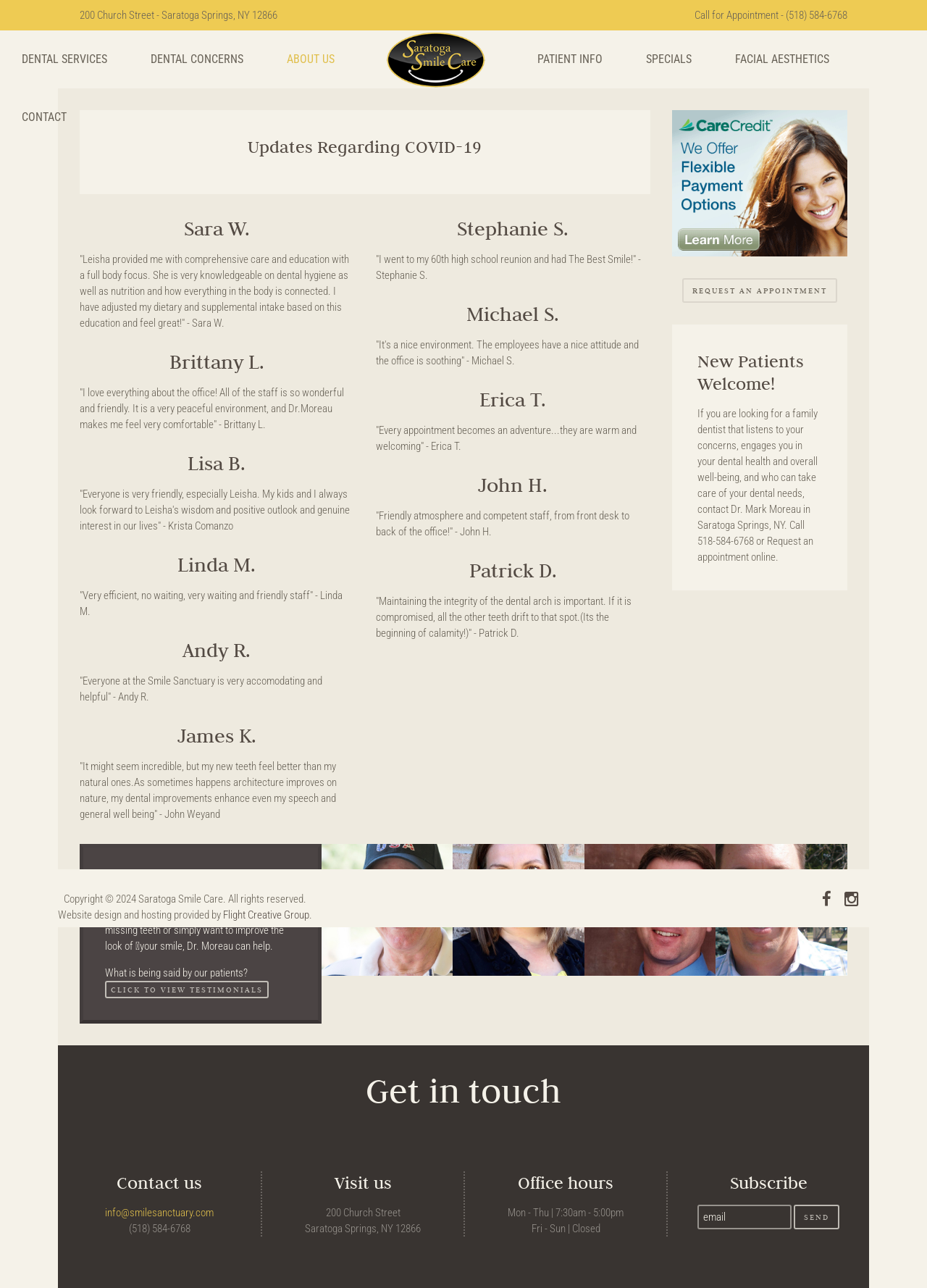Produce an elaborate caption capturing the essence of the webpage.

This webpage is about Saratoga Smile Care, a dental care service in Saratoga Springs, New York. At the top of the page, there is a header section with the practice's address and phone number. Below this, there is a navigation menu with links to different sections of the website, including "Dental Services", "Dental Concerns", "About Us", and more.

The main content of the page is divided into two columns. The left column features a series of patient testimonials, each with a heading and a quote from a satisfied patient. There are nine testimonials in total, each with a link to read more. The testimonials are arranged in a vertical list, with each one below the previous one.

The right column has a section with a heading "New Patients Welcome!" and a brief paragraph of text describing the practice's approach to dental care. Below this, there is a call-to-action button to request an appointment. Further down, there is a section with a heading "Saratoga Smile Care" and a brief paragraph of text describing the practice's services. Below this, there is a section with a heading "What is being said by our patients?" and a link to view more testimonials.

There are also three figures with captions, each featuring a patient testimonial. These figures are arranged horizontally across the page, below the main content.

Overall, the page has a clean and organized layout, with a focus on showcasing patient testimonials and providing information about the practice's services.